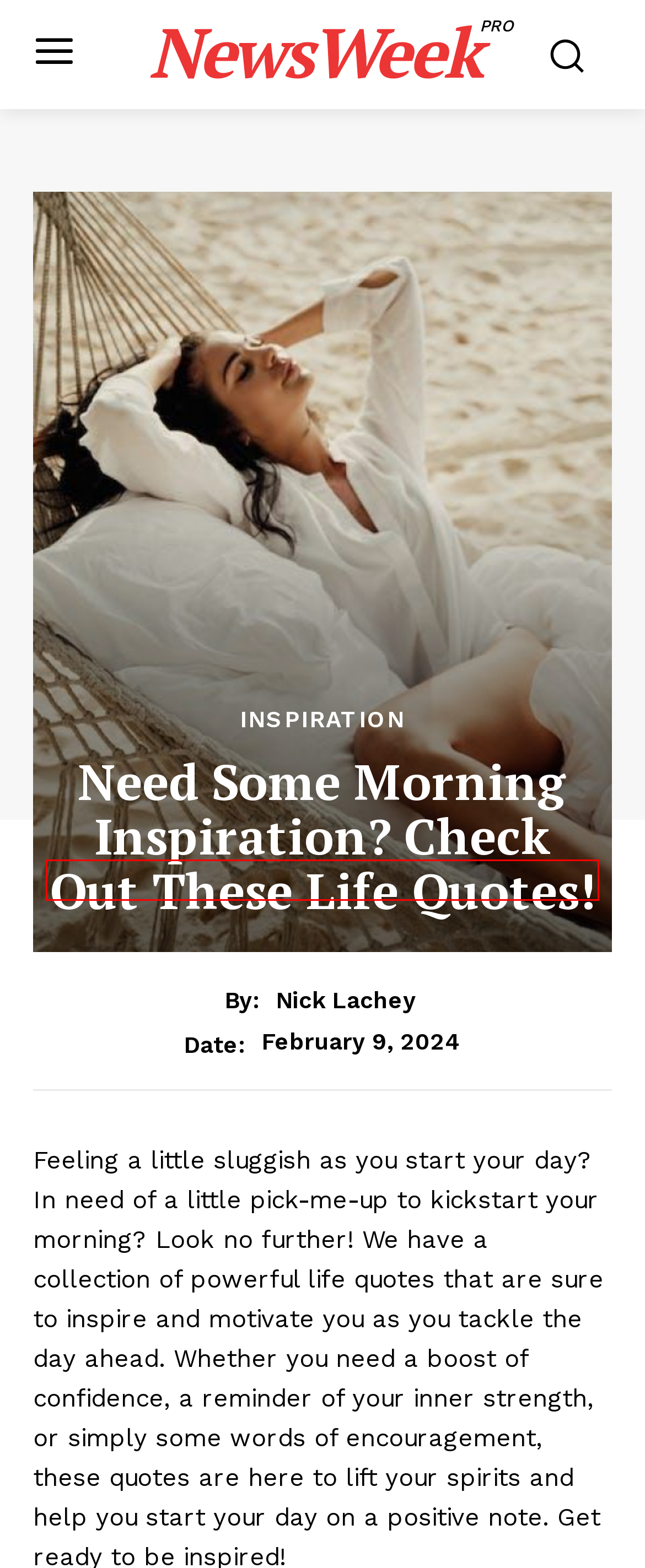Analyze the screenshot of a webpage featuring a red rectangle around an element. Pick the description that best fits the new webpage after interacting with the element inside the red bounding box. Here are the candidates:
A. Relationships - Nick Lachey
B. Nick Lachey Official Website
C. About Us - Nick Lachey
D. Terms and Conditions - Nick Lachey
E. Nails - Nick Lachey
F. Inspiration - Nick Lachey
G. Contact Us / Advertising - Nick Lachey
H. Nick Lachey, Author at Nick Lachey

C